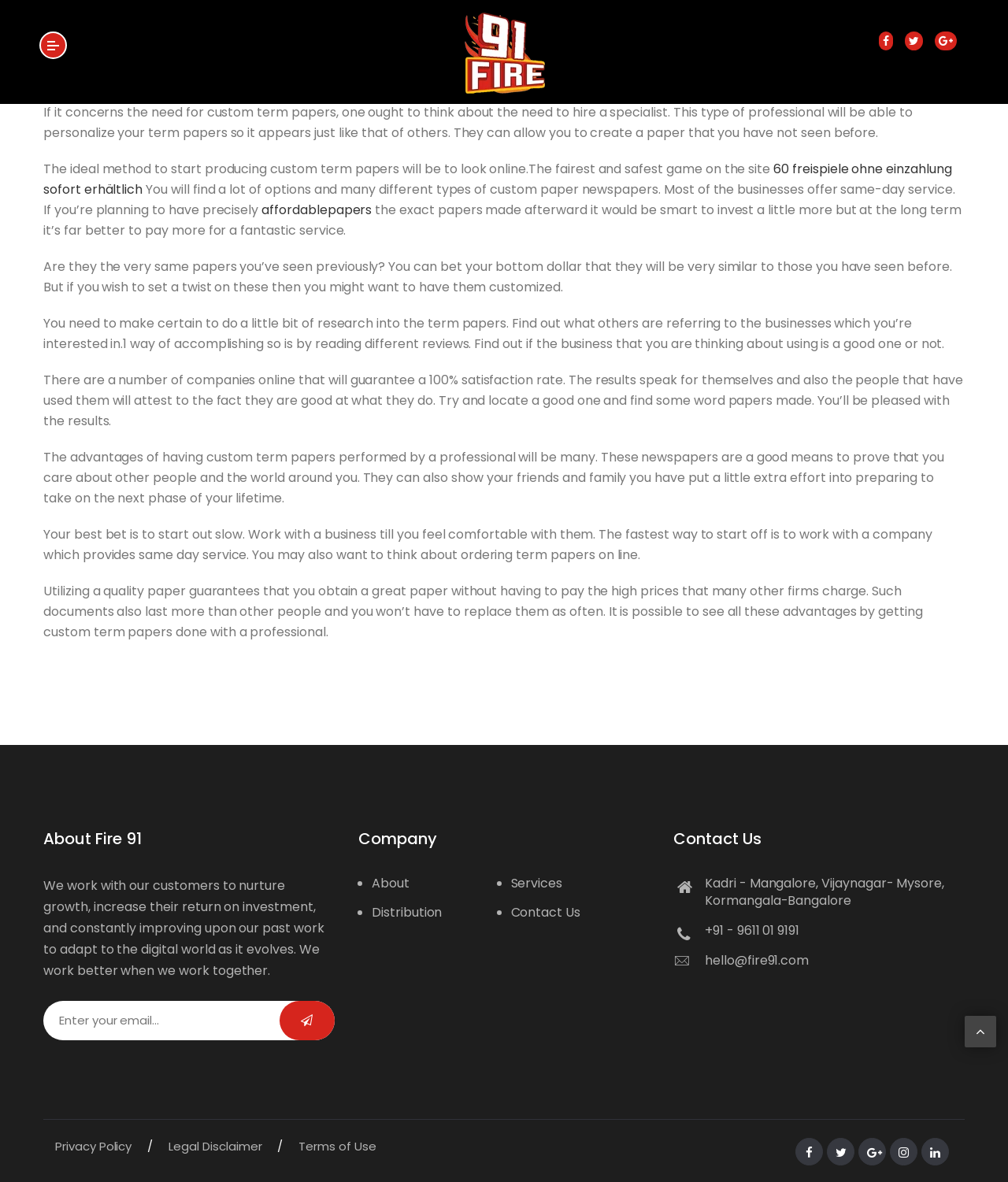What is the company's mission?
Can you provide an in-depth and detailed response to the question?

The company's mission is to nurture growth, increase return on investment, and constantly improve upon their past work to adapt to the digital world as it evolves, as stated in the 'About Fire 91' section.